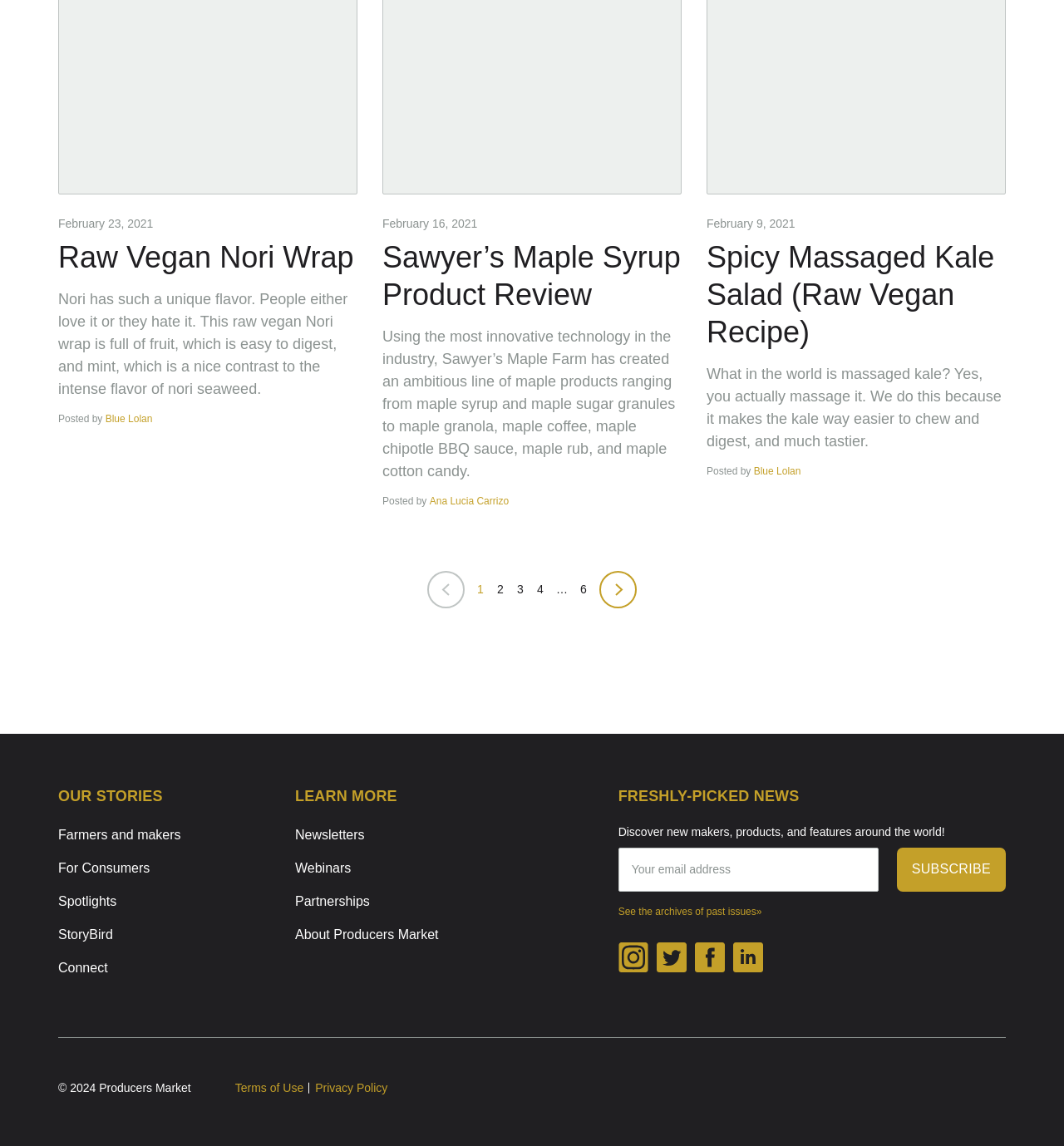Show the bounding box coordinates of the region that should be clicked to follow the instruction: "View the 'FRESHLY-PICKED NEWS'."

[0.581, 0.683, 0.945, 0.707]